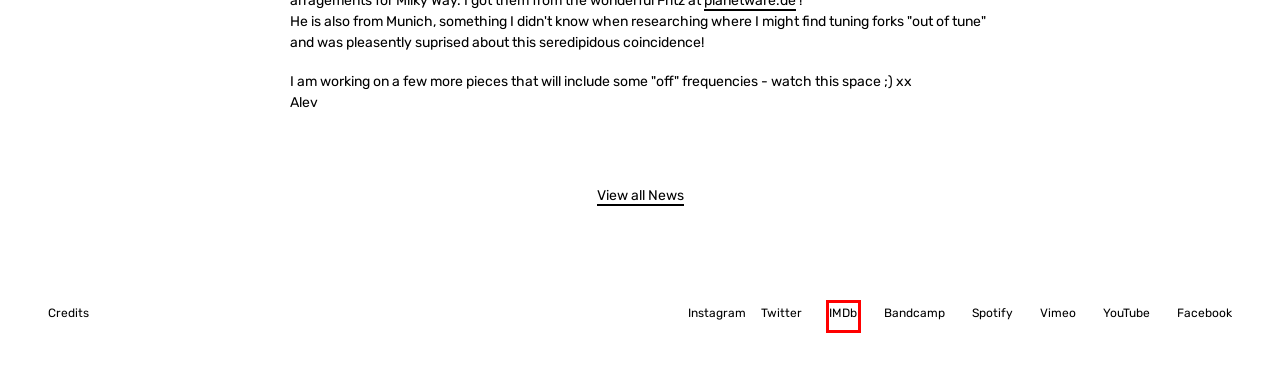Evaluate the webpage screenshot and identify the element within the red bounding box. Select the webpage description that best fits the new webpage after clicking the highlighted element. Here are the candidates:
A. Alev Lenz Official Website  | 3 - 4 - U
B. Alev Lenz Official Website  | Videos
C. Alev Lenz - IMDb
D. Alev Lenz Official Website  | News
E. Alev Lenz Official Website  | Music
F. Alev Lenz Official Website  | Gallery
G. Alev Lenz Official Website
H. Alev Lenz Official Website  | Sign Up

C